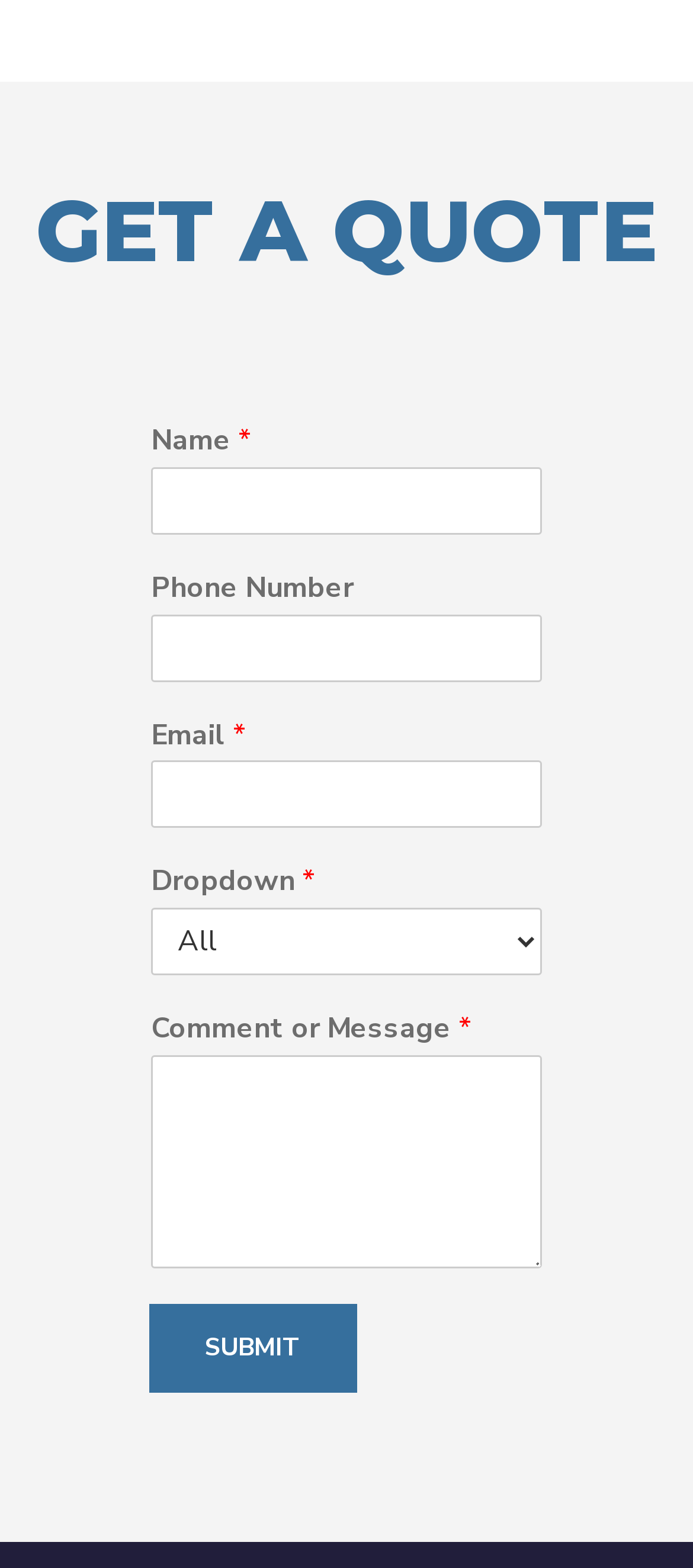What is the purpose of this webpage? From the image, respond with a single word or brief phrase.

Get a quote